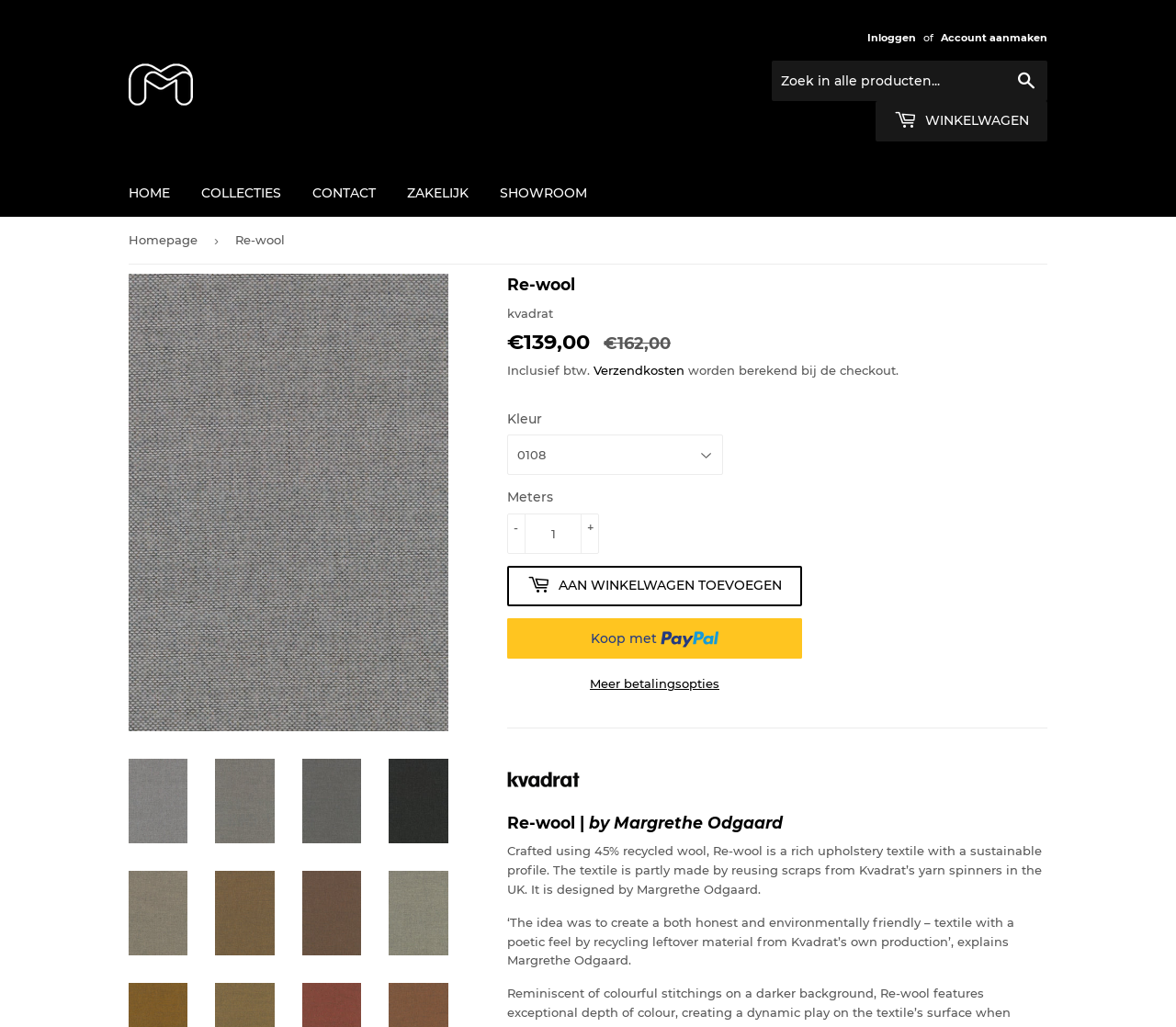What percentage of recycled wool is used in the textile?
Look at the image and answer with only one word or phrase.

45%